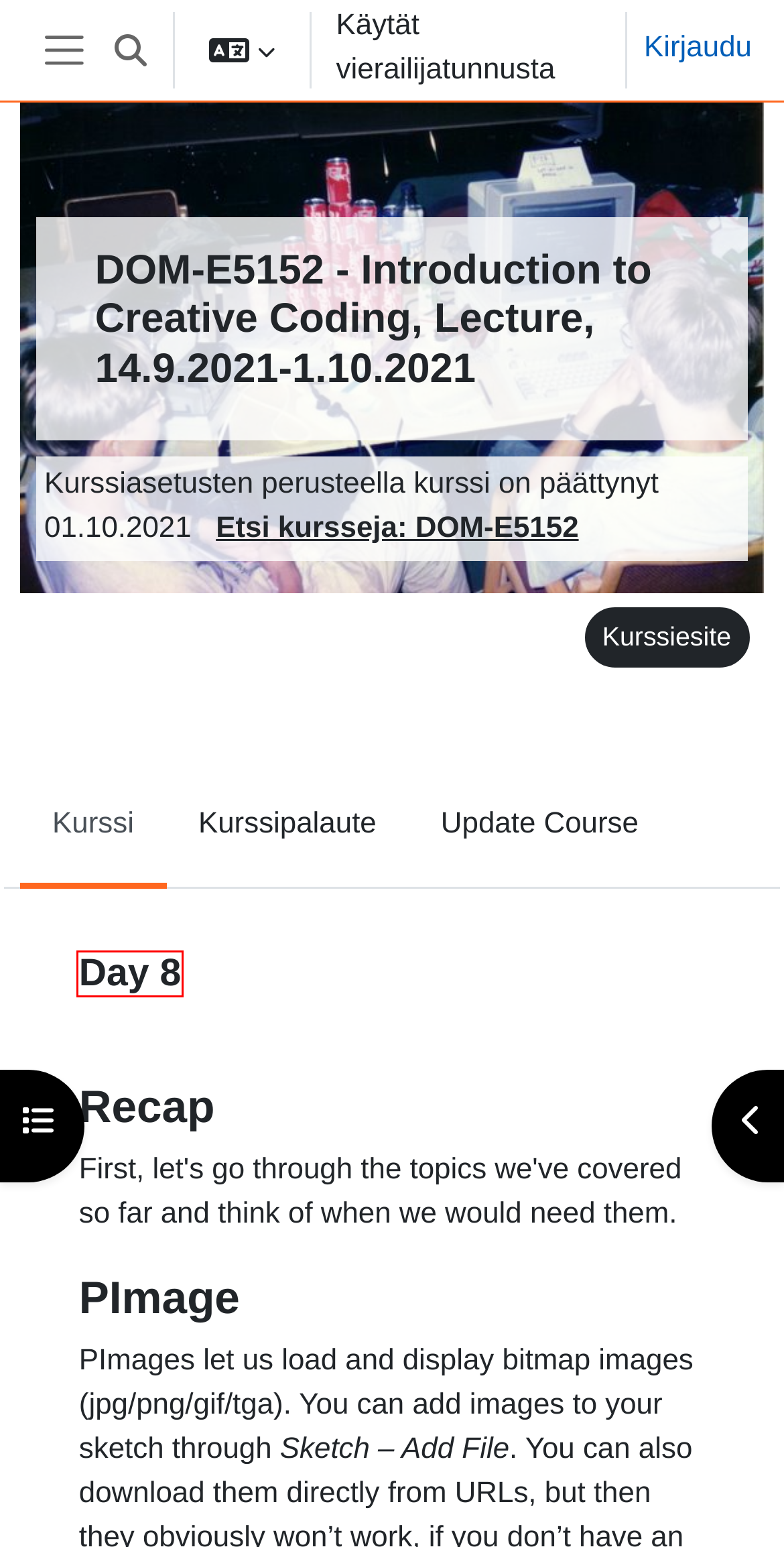You are presented with a screenshot of a webpage with a red bounding box. Select the webpage description that most closely matches the new webpage after clicking the element inside the red bounding box. The options are:
A. Log in to the site | MyCourses
B. Summary of DOM-E5152 - Introduction to Creative Coding, Lecture, 14.9.2021-1.10.2021 | MyCourses
C. Spark course feedback | MyCourses
D. Course: DOM-E5152 - Introduction to Creative Coding, Lecture, 14.9.2021-1.10.2021 | MyCourses
E. Search results | MyCourses
F. Home | MyCourses
G. Tietosuojailmoitus opiskelijoille | Aalto-yliopisto
H. Topic: Day 8 | DOM-E5152 - Introduction to Creative Coding, Lecture, 14.9.2021-1.10.2021 | MyCourses

H